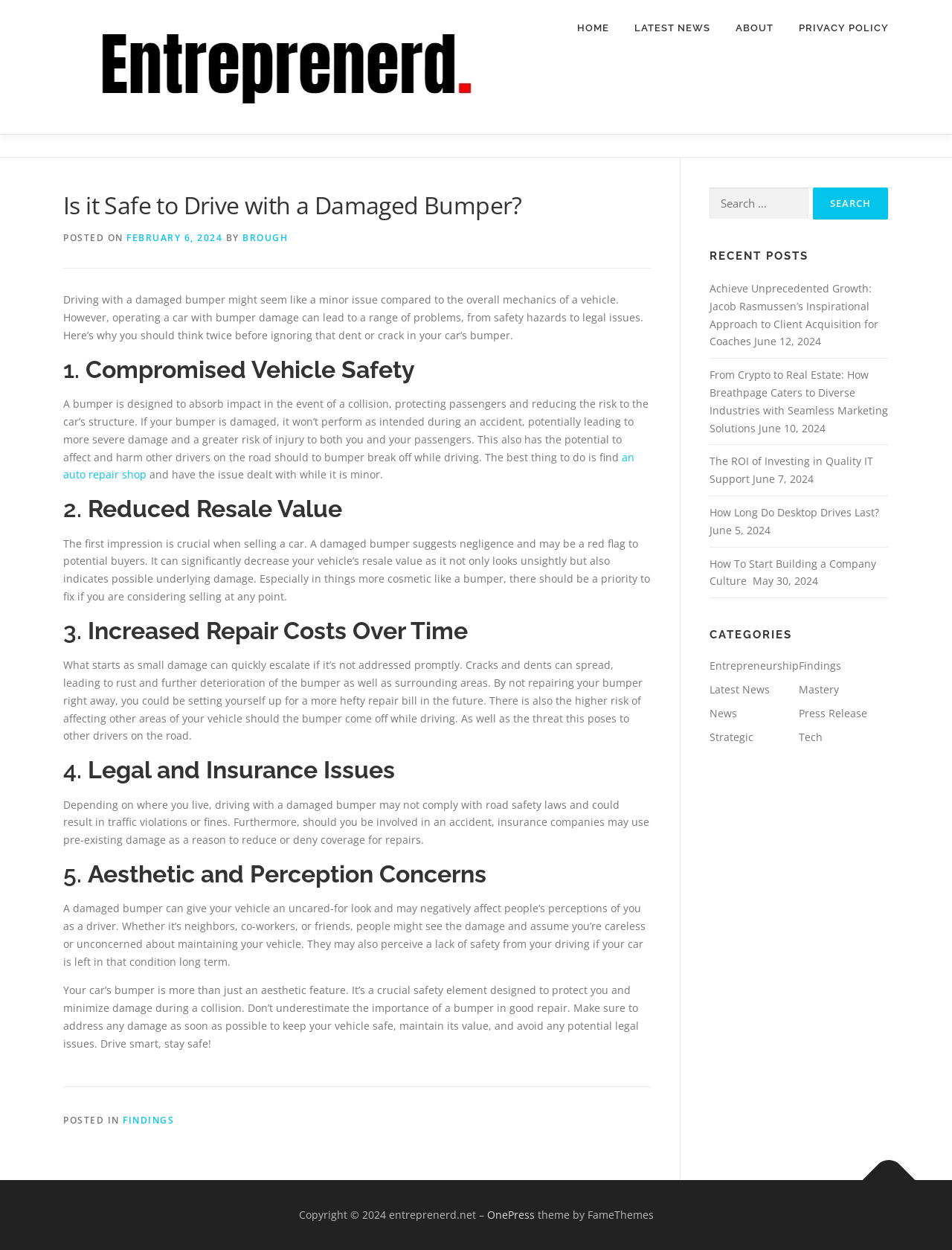Specify the bounding box coordinates for the region that must be clicked to perform the given instruction: "Go to the home page".

[0.593, 0.0, 0.653, 0.045]